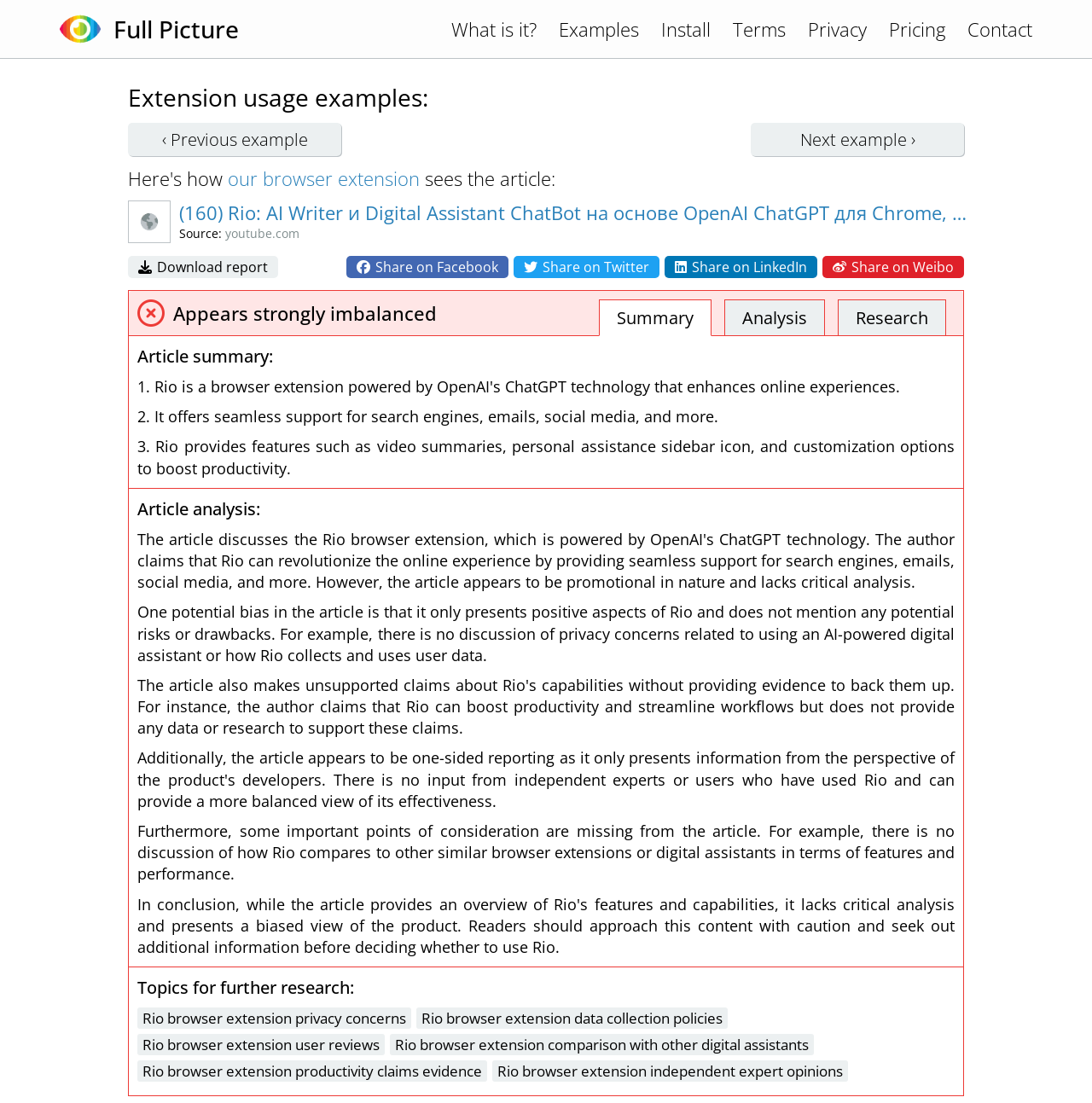Determine the bounding box coordinates of the region I should click to achieve the following instruction: "Read the article summary". Ensure the bounding box coordinates are four float numbers between 0 and 1, i.e., [left, top, right, bottom].

[0.126, 0.312, 0.874, 0.333]